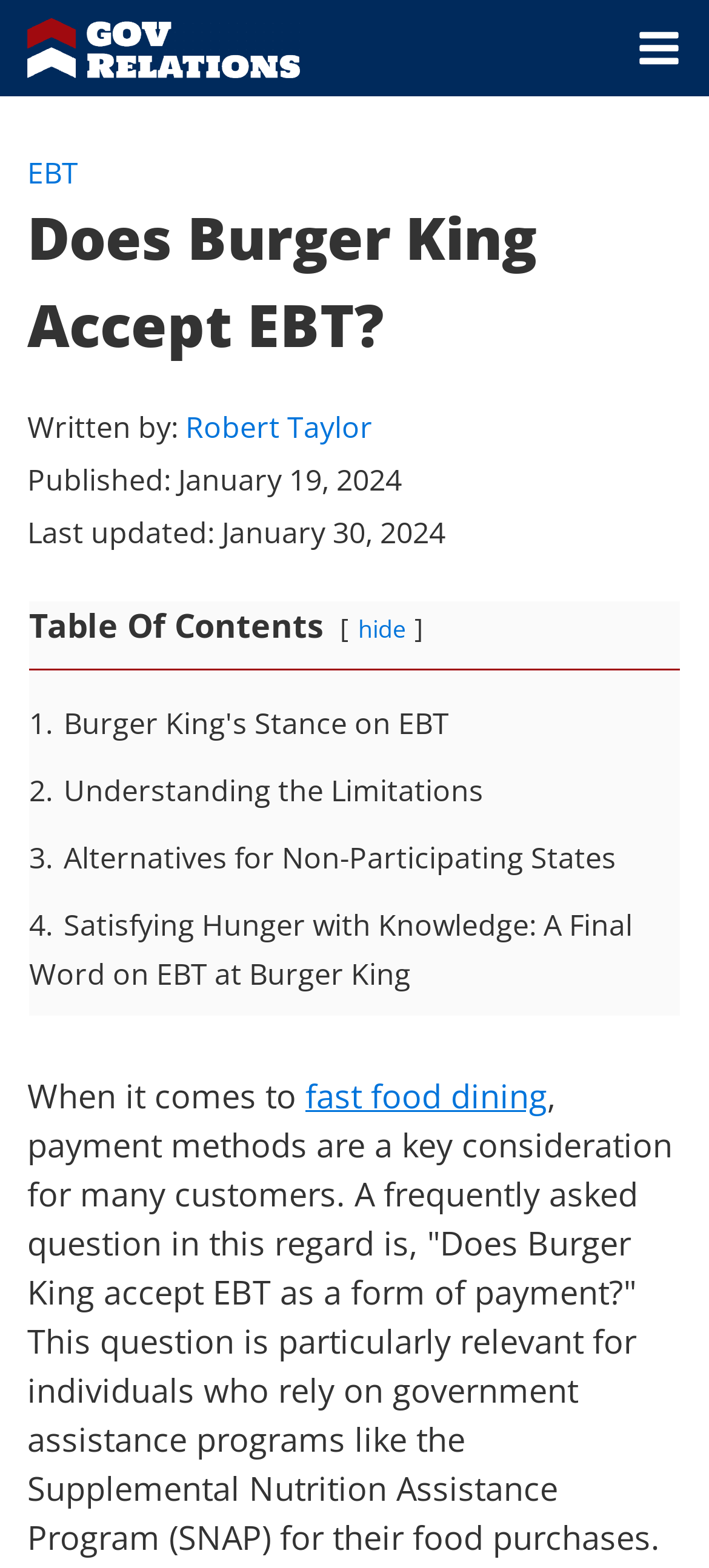Extract the primary header of the webpage and generate its text.

Does Burger King Accept EBT?